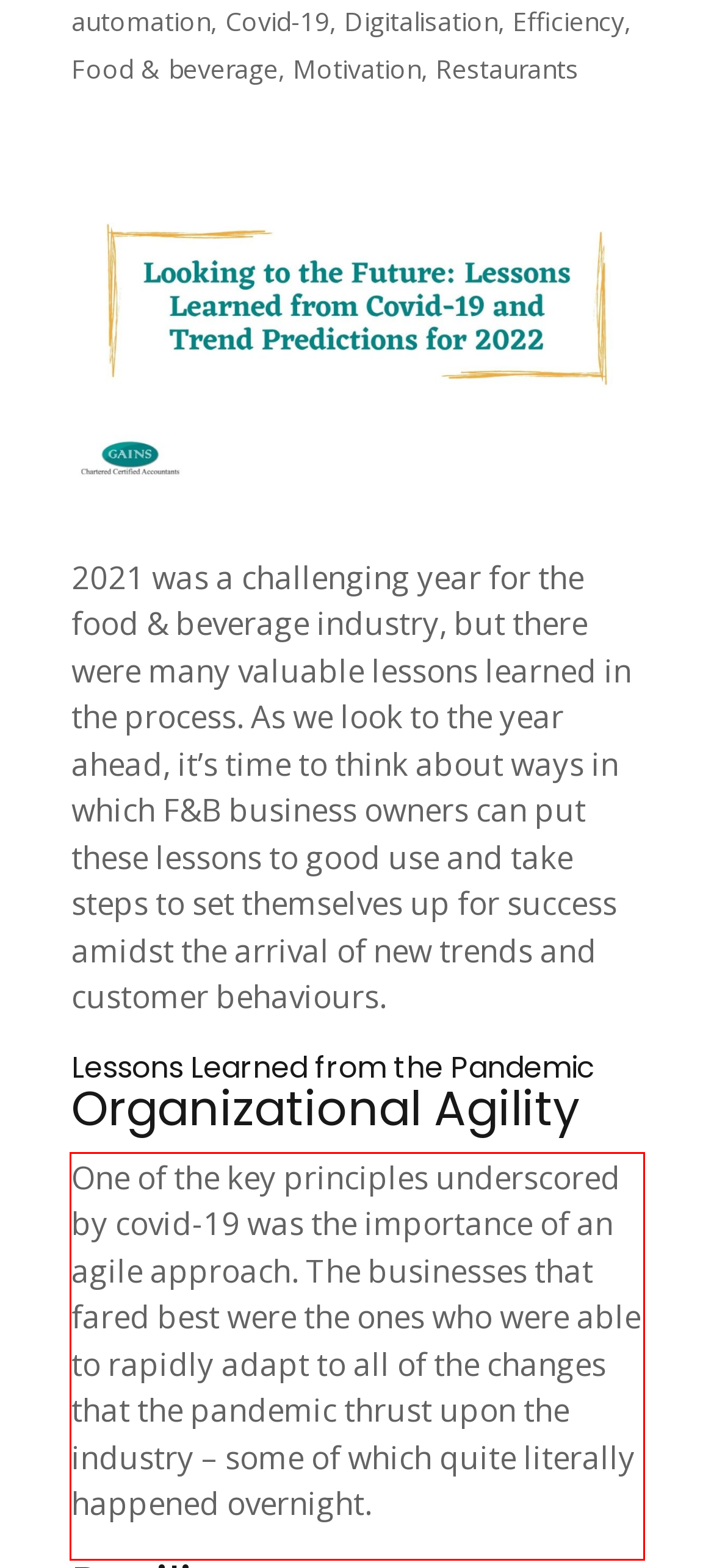Examine the screenshot of the webpage, locate the red bounding box, and perform OCR to extract the text contained within it.

One of the key principles underscored by covid-19 was the importance of an agile approach. The businesses that fared best were the ones who were able to rapidly adapt to all of the changes that the pandemic thrust upon the industry – some of which quite literally happened overnight.